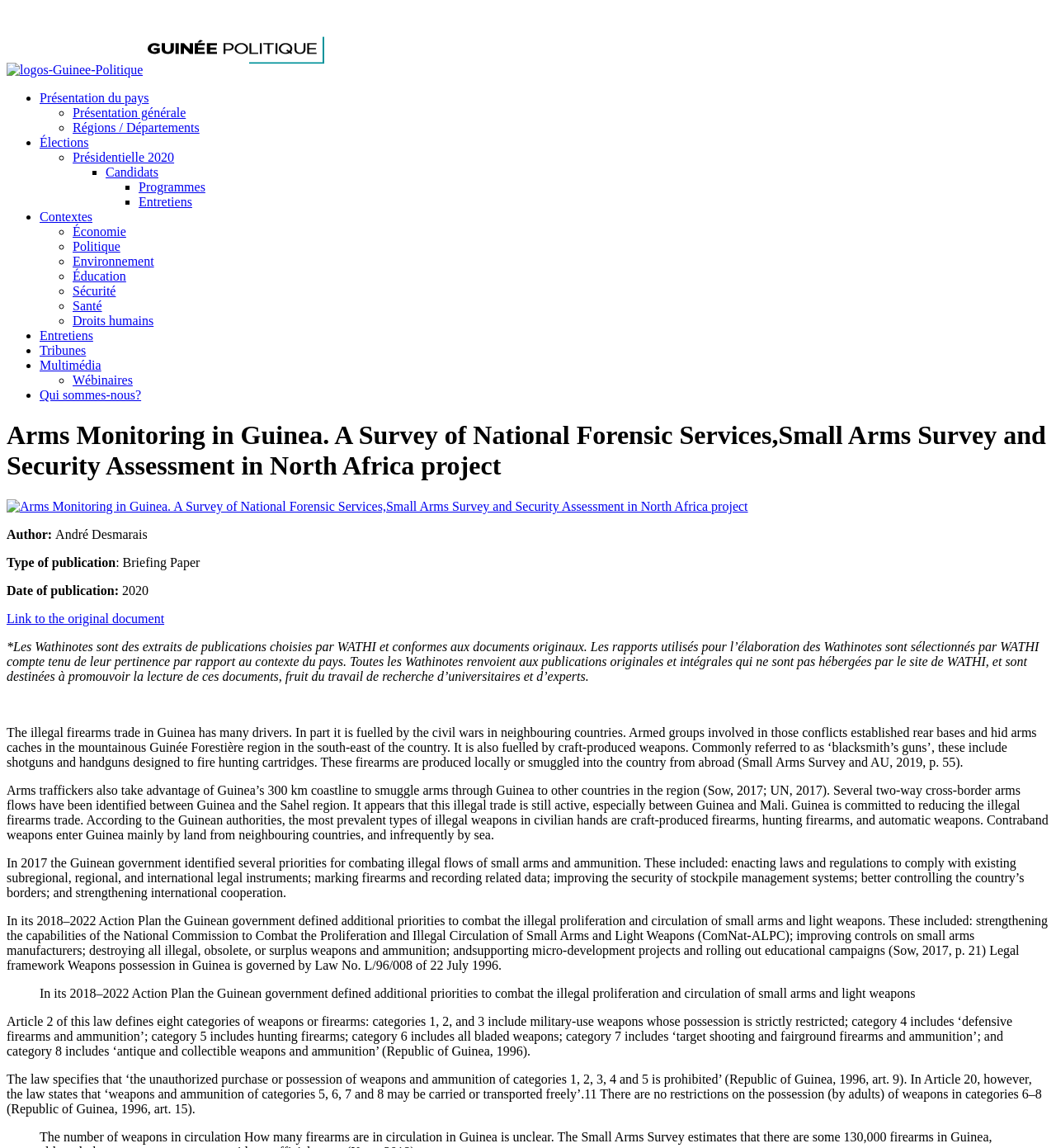Locate the bounding box coordinates of the UI element described by: "Présentation générale". The bounding box coordinates should consist of four float numbers between 0 and 1, i.e., [left, top, right, bottom].

[0.069, 0.092, 0.176, 0.104]